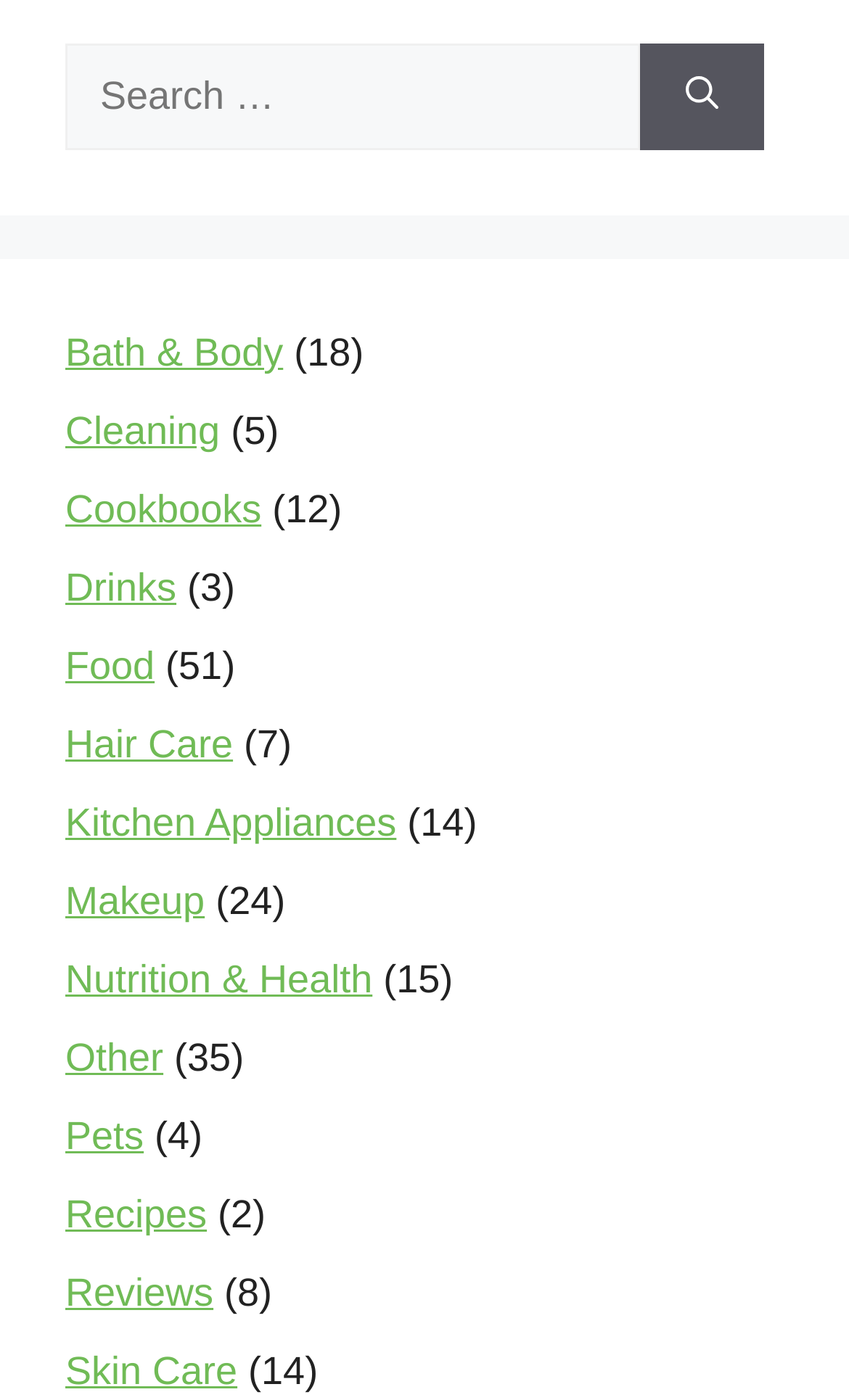What is the function of the 'Search' button?
Look at the webpage screenshot and answer the question with a detailed explanation.

The 'Search' button is located next to the search box and has a bounding box coordinate that suggests it is aligned with the search box. This implies that the button is used to submit the user's search query and retrieve relevant results.